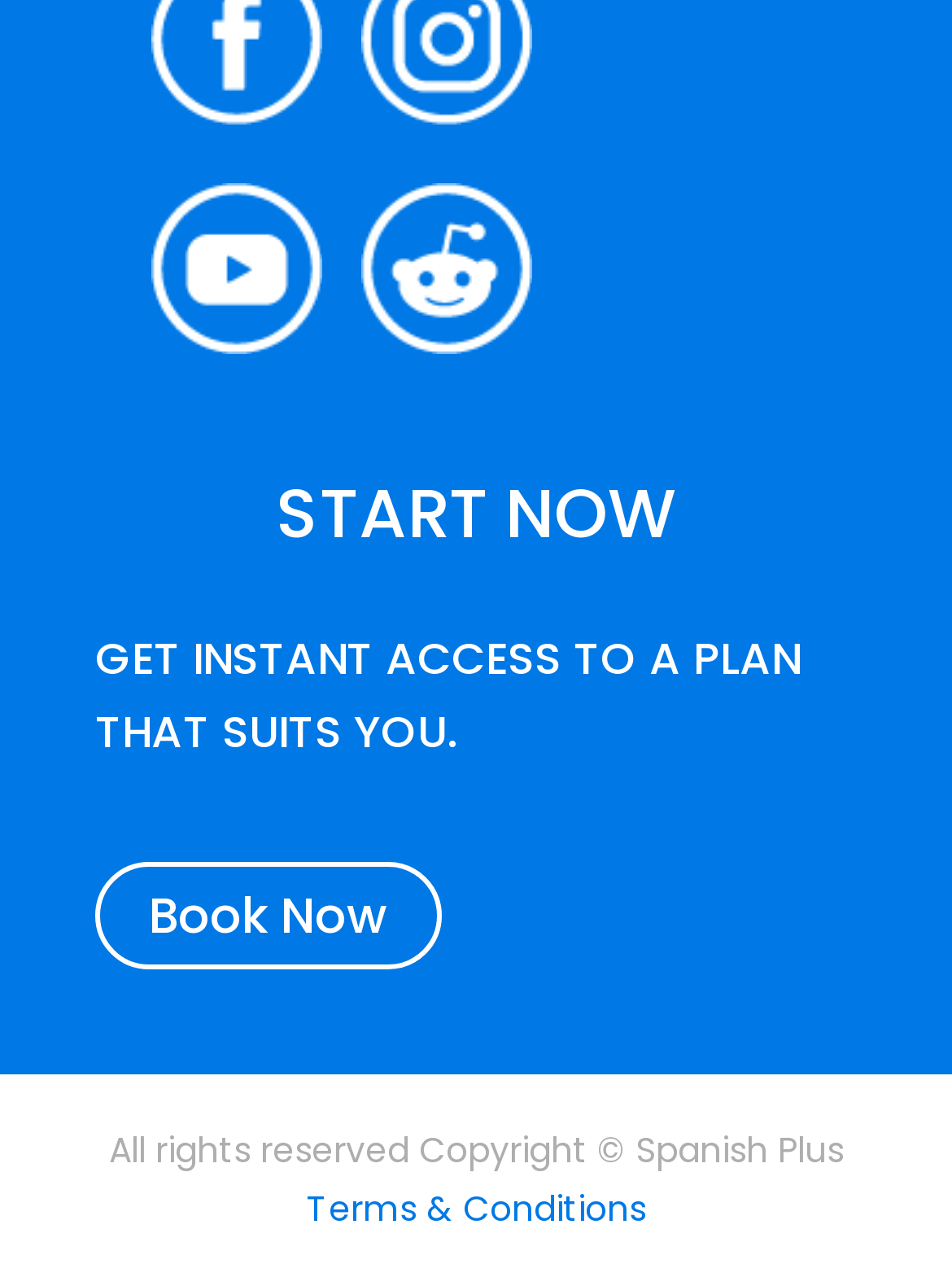Please give a one-word or short phrase response to the following question: 
What is the main heading text?

START NOW